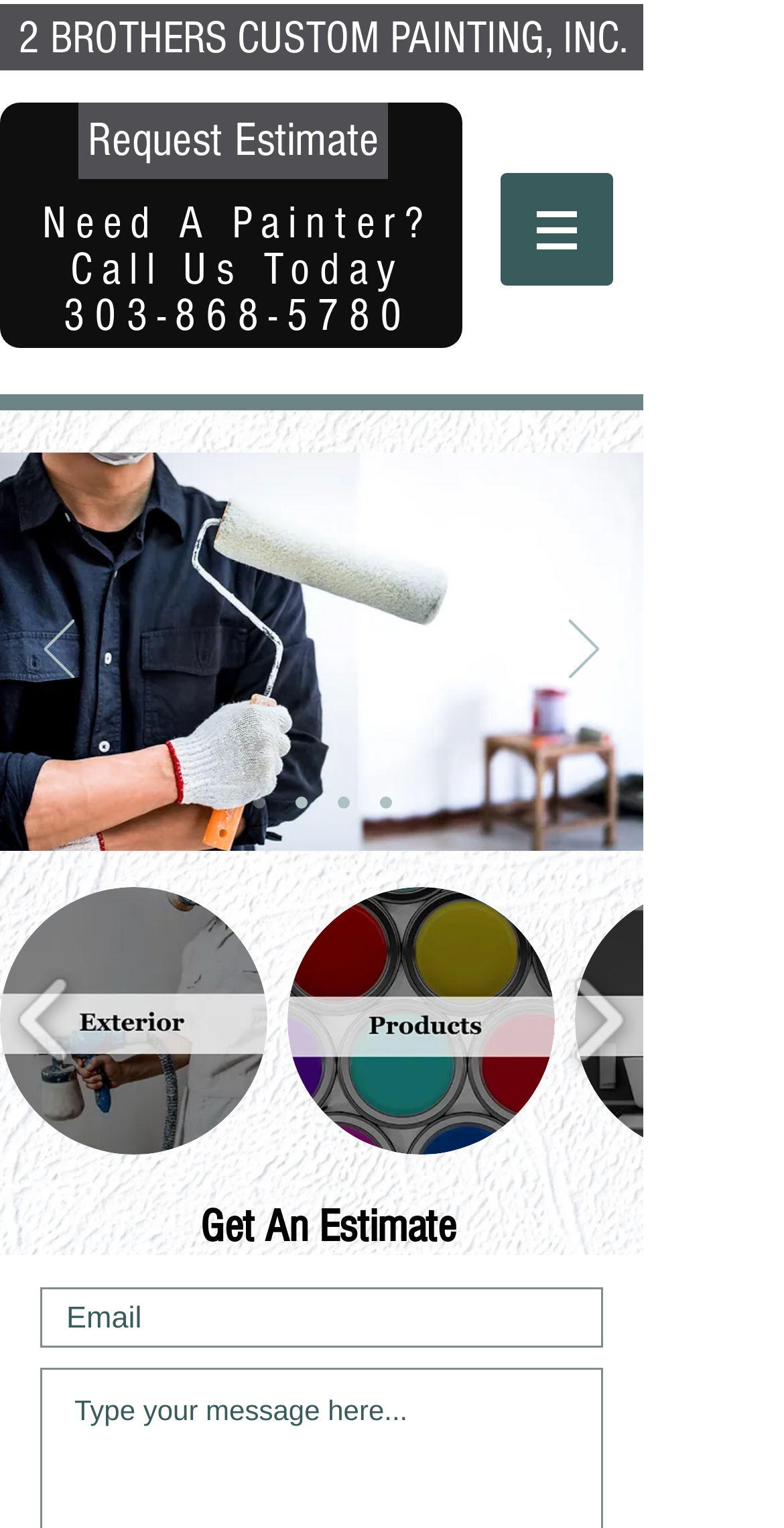Bounding box coordinates are to be given in the format (top-left x, top-left y, bottom-right x, bottom-right y). All values must be floating point numbers between 0 and 1. Provide the bounding box coordinate for the UI element described as: aria-describedby="comp-kgkxd681-play-button-description" aria-label="play forward"

[0.705, 0.616, 0.821, 0.721]